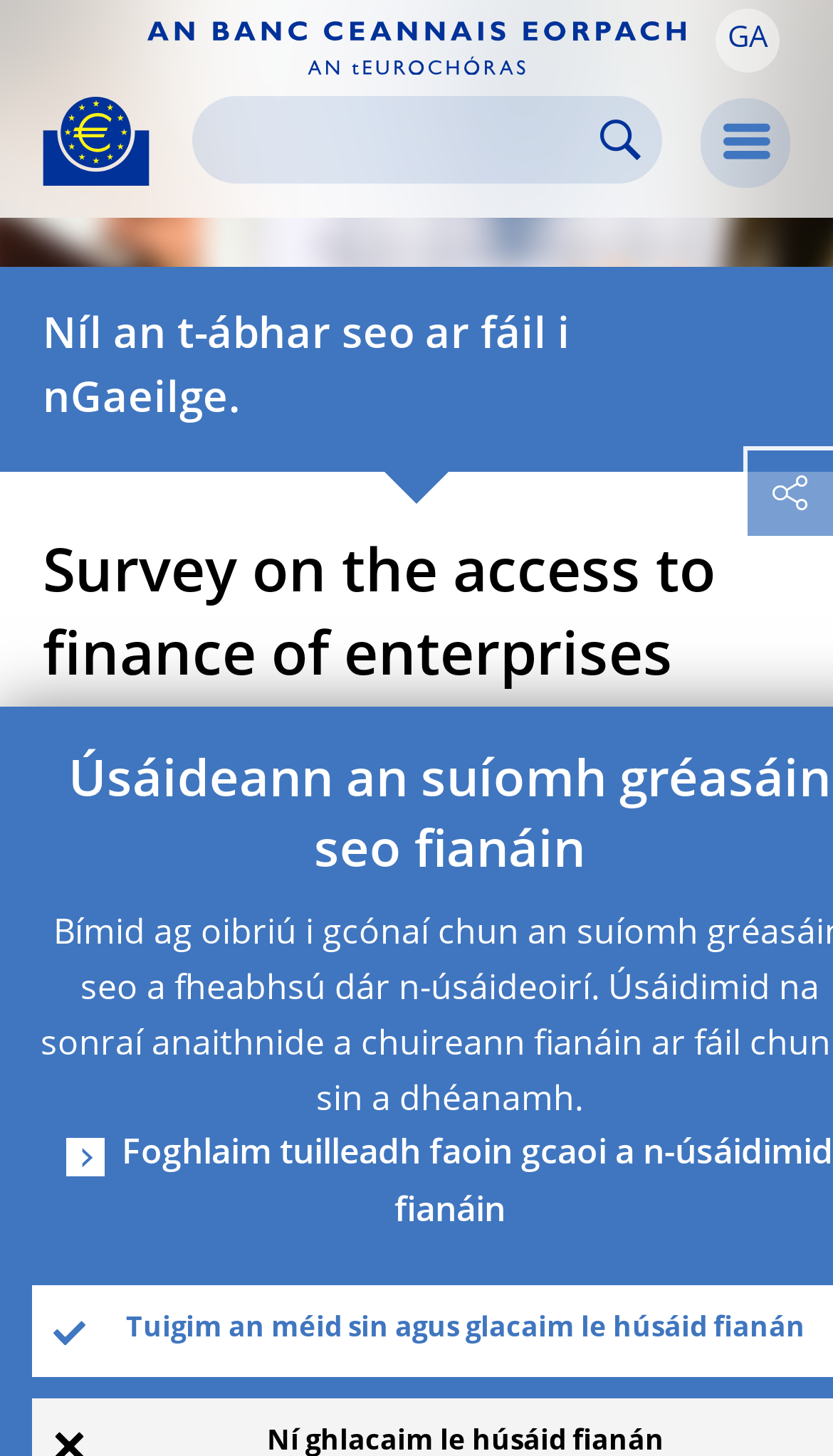Elaborate on the different components and information displayed on the webpage.

The webpage is about the European Central Bank (ECB) and its role in maintaining price stability in the eurozone. At the top left corner, there is a logo of the ECB, featuring a yellow Euro sign surrounded by yellow stars centered in a dark blue circle resting on a dark blue base. 

To the right of the logo, there is a link to the European Central Bank - eurosystem, accompanied by an image of the same name. Below this link, there is a search bar where users can input their queries. The search bar consists of a textbox labeled "Search" and a search button with a magnifying glass icon.

On the top right corner, there are two buttons: "GA" and a menu button with a hamburger icon. The "GA" button has a popup menu, while the menu button controls a navigation wrapper.

Below the search bar, there is a heading that reads "Survey on the access to finance of enterprises", which is the main topic of the webpage. Underneath the heading, there is a paragraph of text in Irish, stating that the content is not available in Irish.

The layout of the webpage is organized, with clear headings and concise text. The ECB logo and the search bar are prominently displayed at the top, while the main content is presented in a clear and readable format.